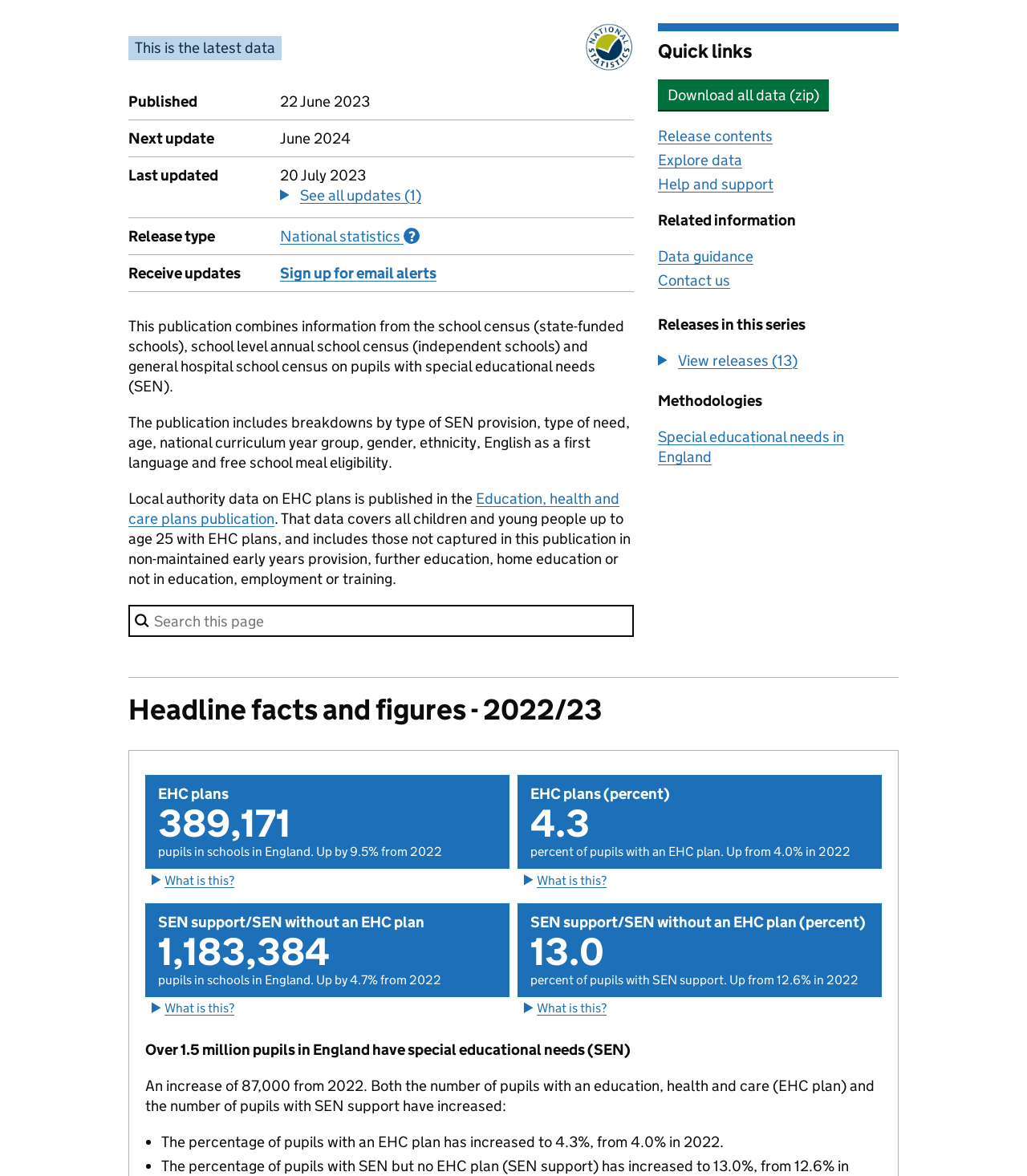Predict the bounding box coordinates for the UI element described as: "Data guidance". The coordinates should be four float numbers between 0 and 1, presented as [left, top, right, bottom].

[0.641, 0.21, 0.734, 0.226]